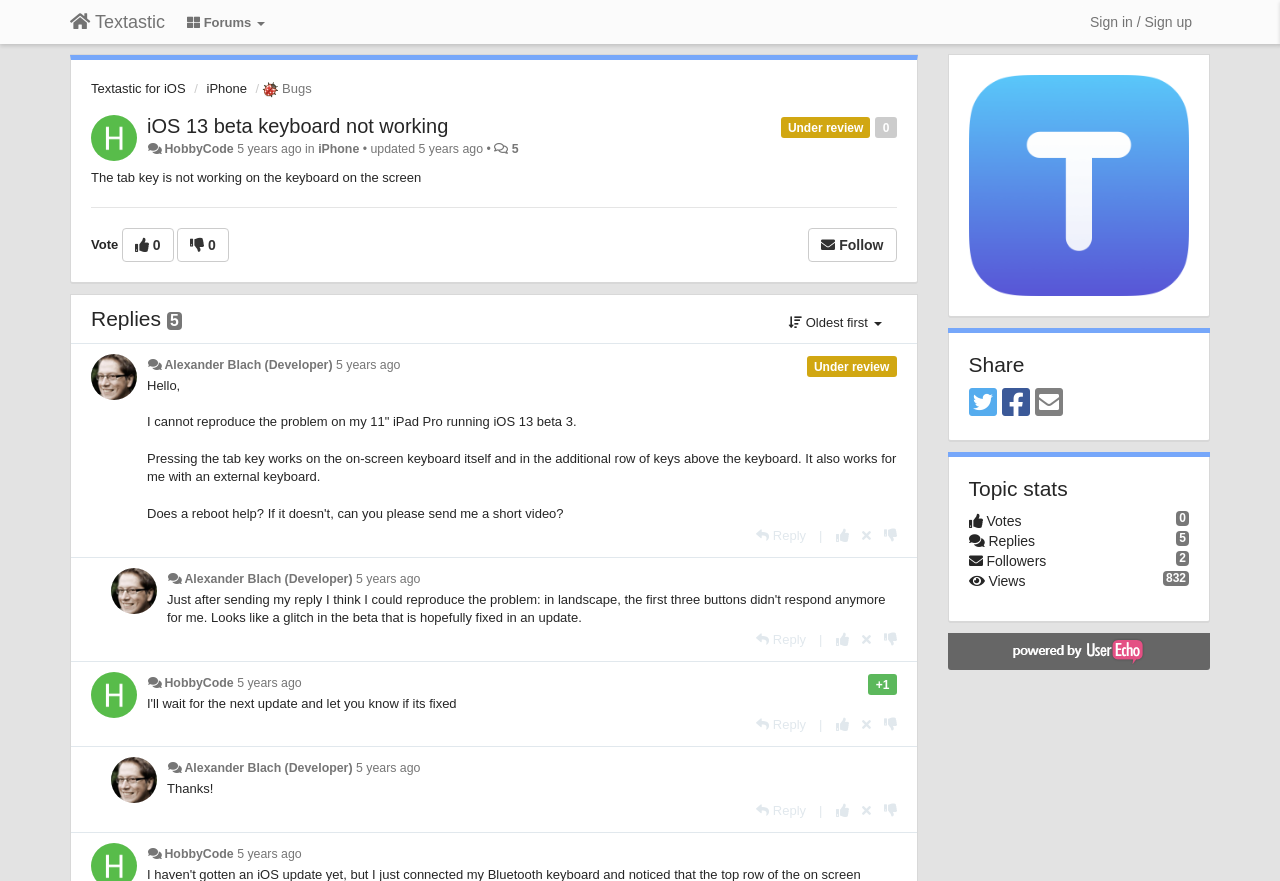Using the elements shown in the image, answer the question comprehensively: What is the status of the bug?

I found the status of the bug by looking at the text 'Under review' which appears multiple times on the webpage, indicating that the bug is currently being reviewed.